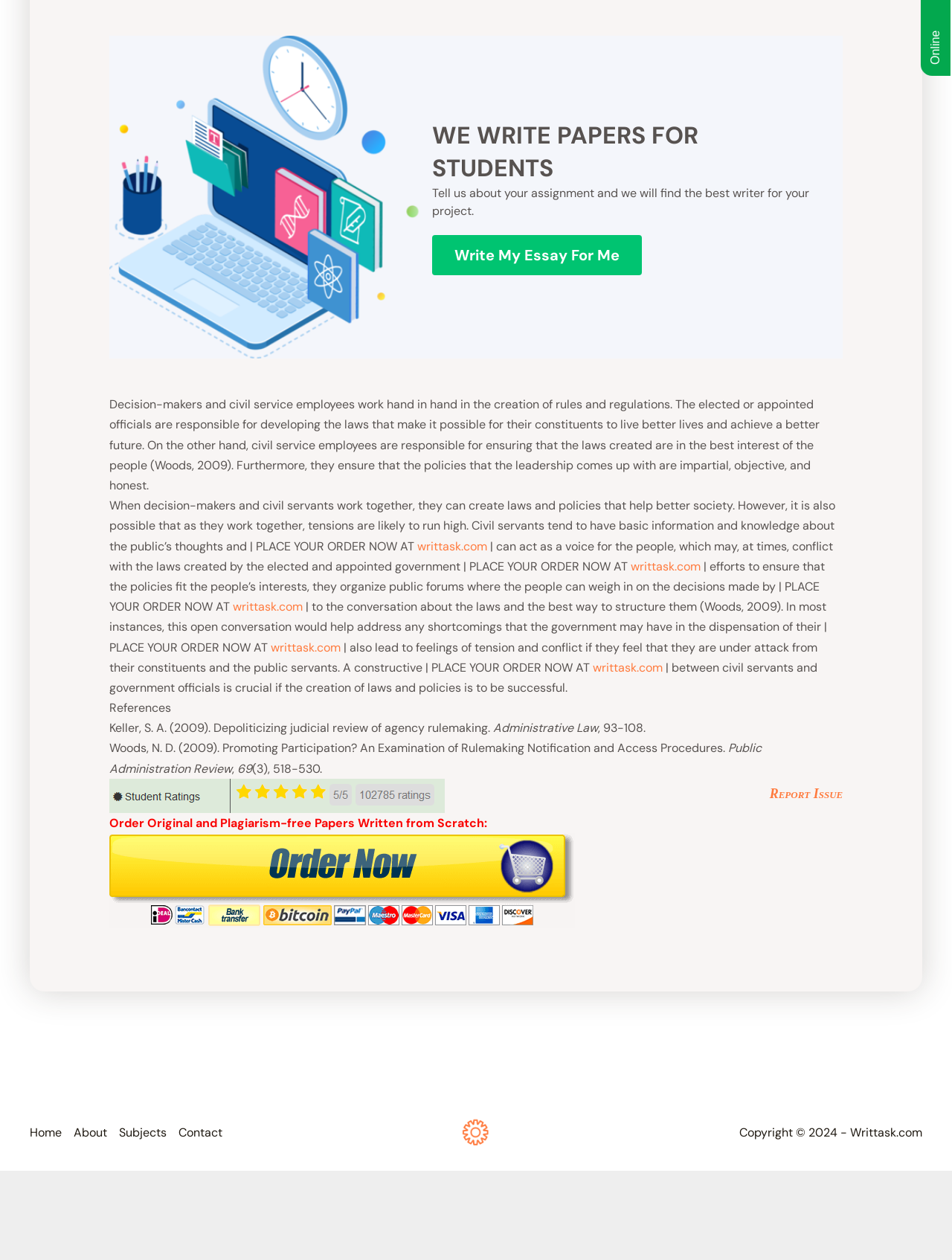Given the element description writtask.com, predict the bounding box coordinates for the UI element in the webpage screenshot. The format should be (top-left x, top-left y, bottom-right x, bottom-right y), and the values should be between 0 and 1.

[0.622, 0.523, 0.696, 0.536]